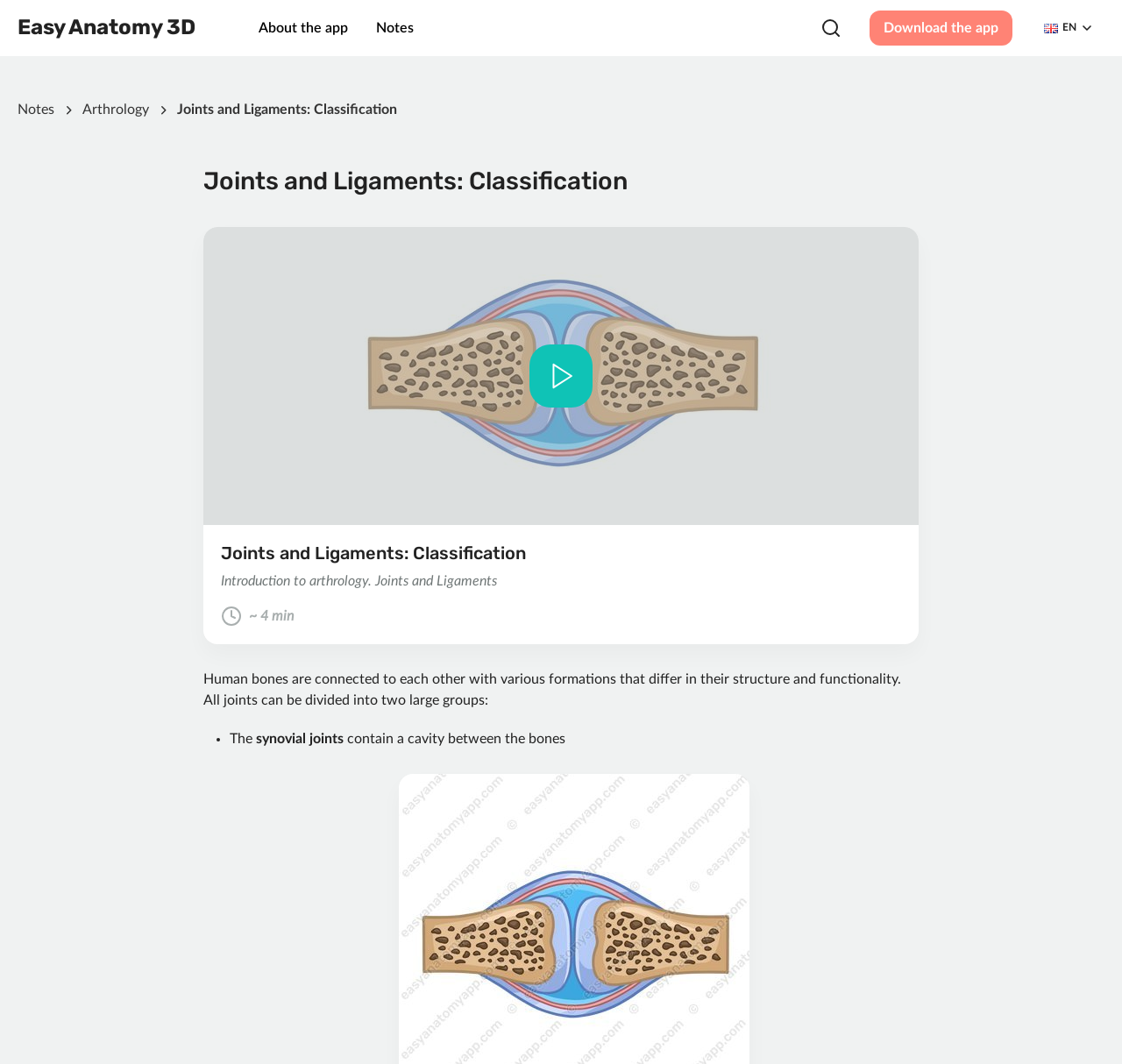Pinpoint the bounding box coordinates of the clickable element needed to complete the instruction: "Toggle the search panel". The coordinates should be provided as four float numbers between 0 and 1: [left, top, right, bottom].

[0.725, 0.01, 0.756, 0.043]